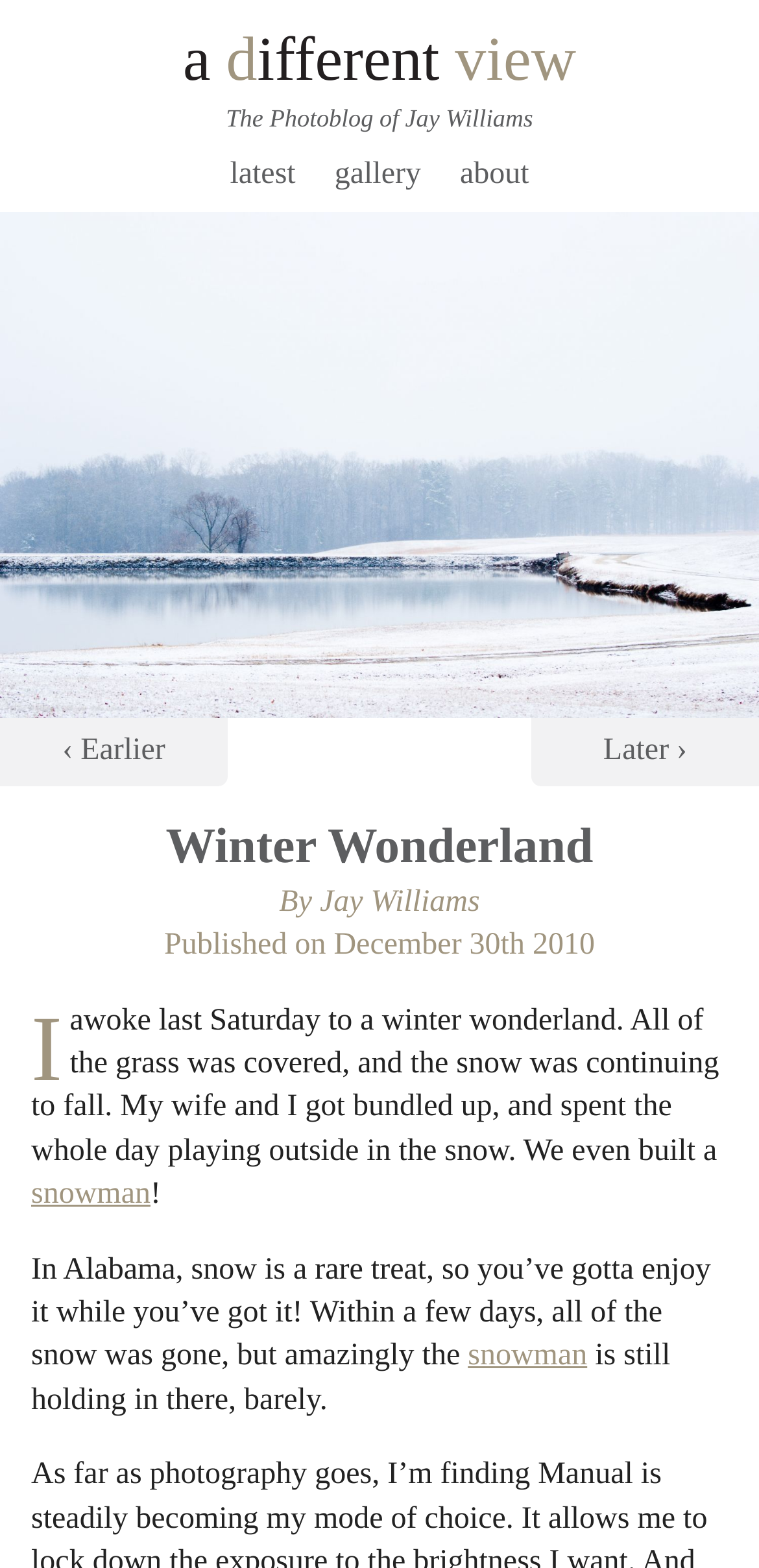Produce a meticulous description of the webpage.

This webpage is a photoblog featuring a winter wonderland theme. At the top, there is a header section with a link to "A Different View" and a static text "The Photoblog of Jay Williams". Below this, there are three links: "latest", "gallery", and "about", aligned horizontally.

The main content of the page is an image titled "Winter Wonderland", which takes up most of the screen. Above the image, there are two buttons: "Earlier Photo: Bokeh" and "Later Photo: Cody". Below the image, there are two links: "‹ Earlier" and "Later ›", which have keyboard shortcuts.

Below the image, there is a header section with a heading "Winter Wonderland" and a link to the same title. This is followed by a group of elements, including a static text "By" and "Jay Williams", indicating the author of the post. There is also a static text "Published on" and a time element showing the date "December 30th, 2010".

The main text of the post is a descriptive paragraph about the author's experience of waking up to a winter wonderland and spending the day playing outside in the snow with his wife. The text includes two links to the word "snowman". The paragraph is followed by another sentence describing the rarity of snow in Alabama and how the snowman built during that day is still holding up.